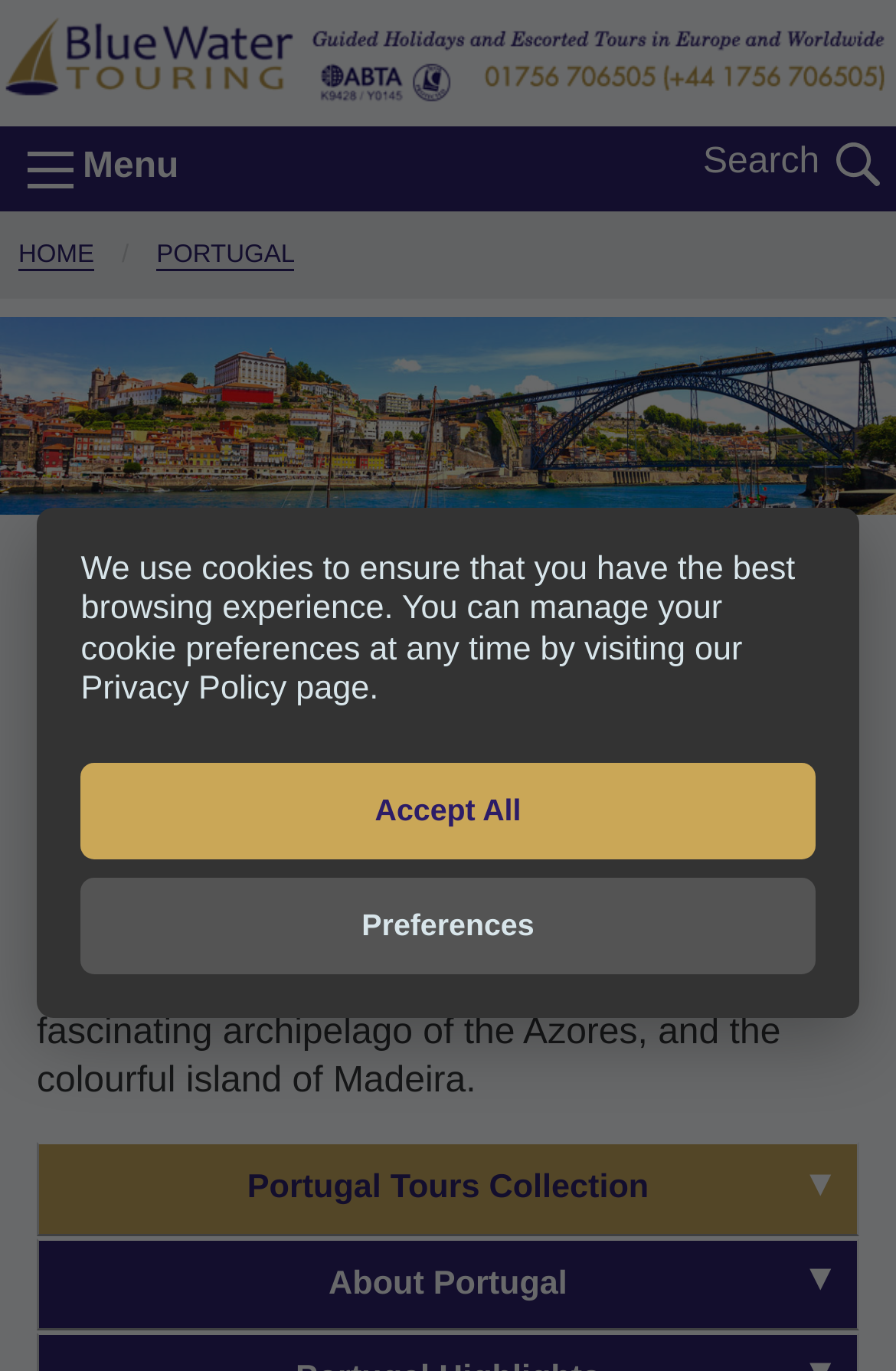Find the bounding box coordinates of the element to click in order to complete this instruction: "Check the price of Gold Stainless Steel Single Bowl Sink". The bounding box coordinates must be four float numbers between 0 and 1, denoted as [left, top, right, bottom].

None